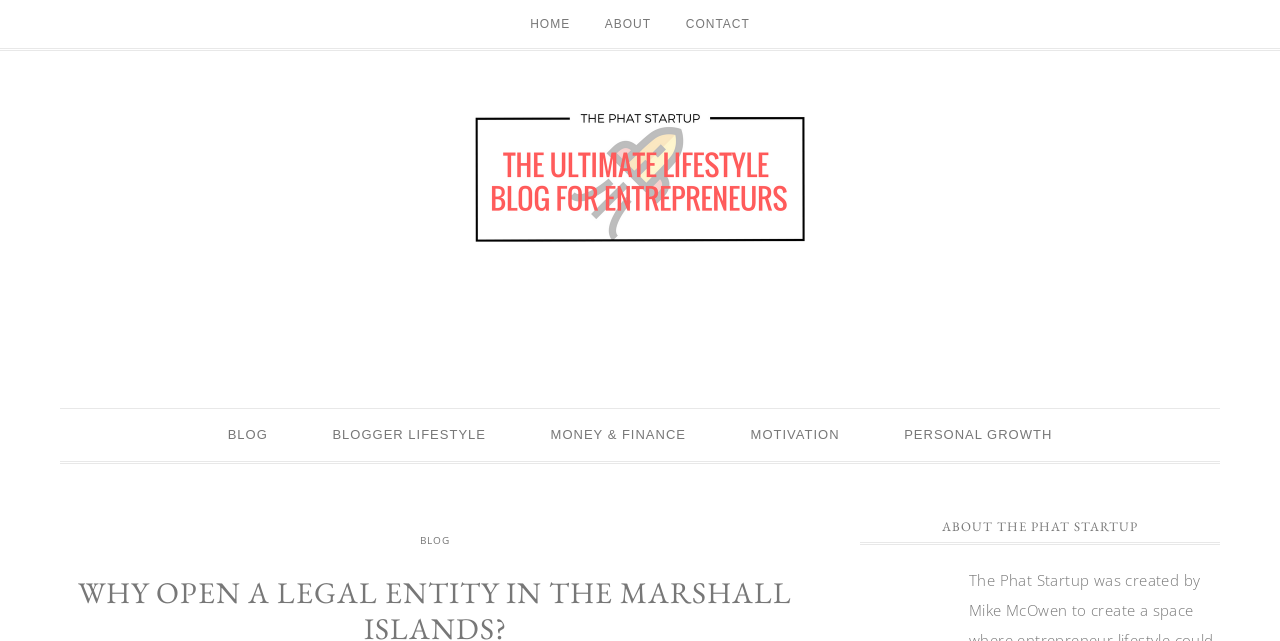What is the first navigation item?
Using the visual information, respond with a single word or phrase.

HOME